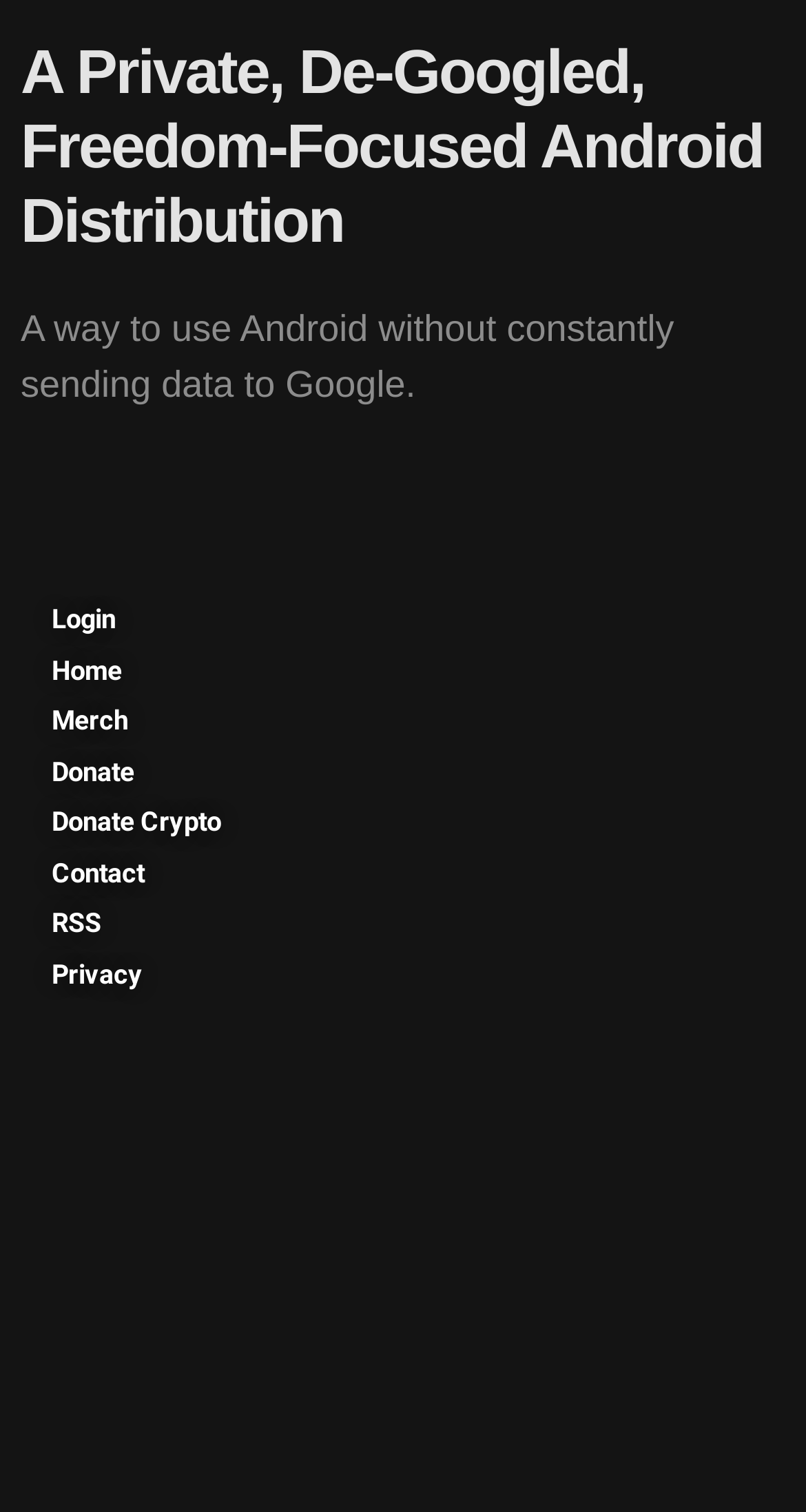Respond with a single word or phrase to the following question: How many links are available in the top navigation menu?

8